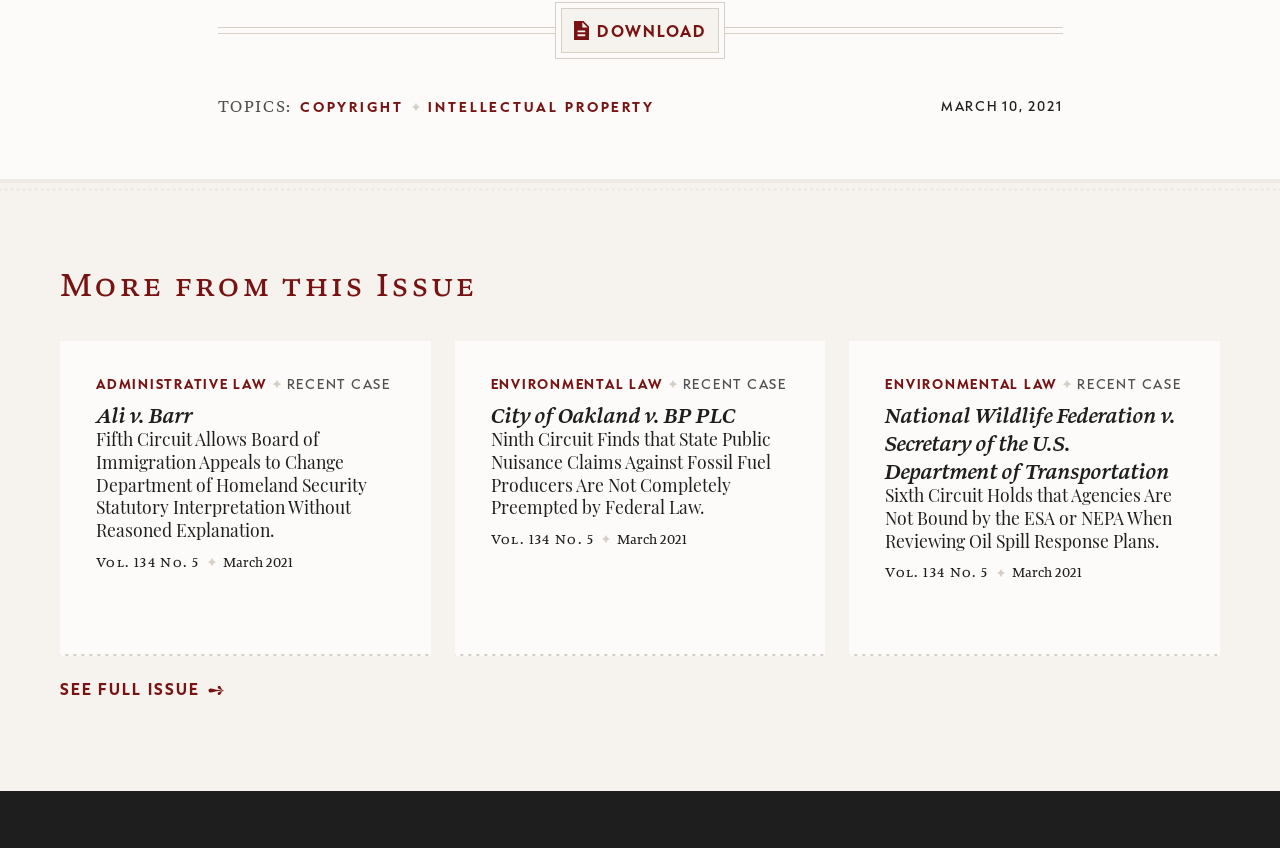Please locate the clickable area by providing the bounding box coordinates to follow this instruction: "View post details".

None